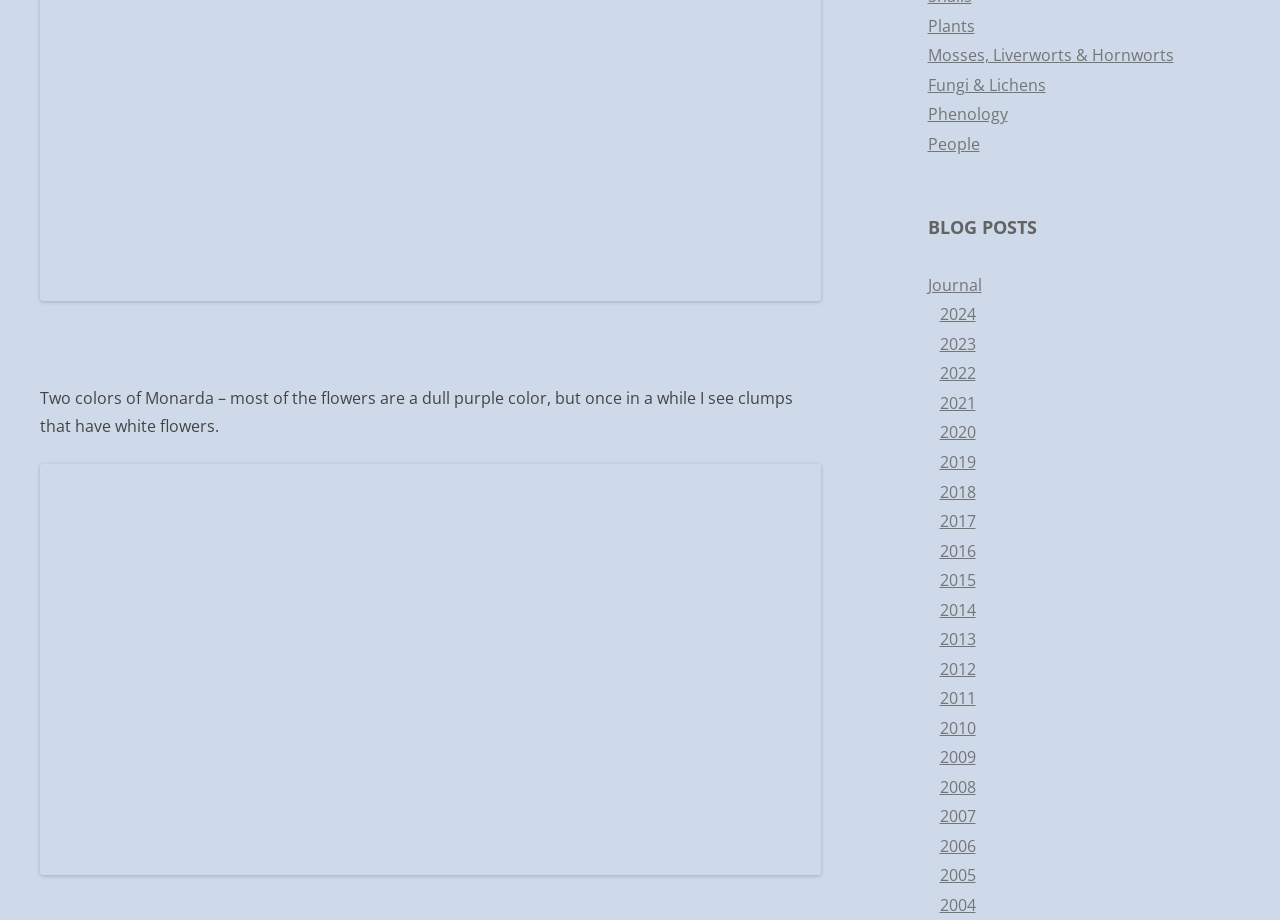Extract the bounding box coordinates for the described element: "Mosses, Liverworts & Hornworts". The coordinates should be represented as four float numbers between 0 and 1: [left, top, right, bottom].

[0.725, 0.048, 0.917, 0.072]